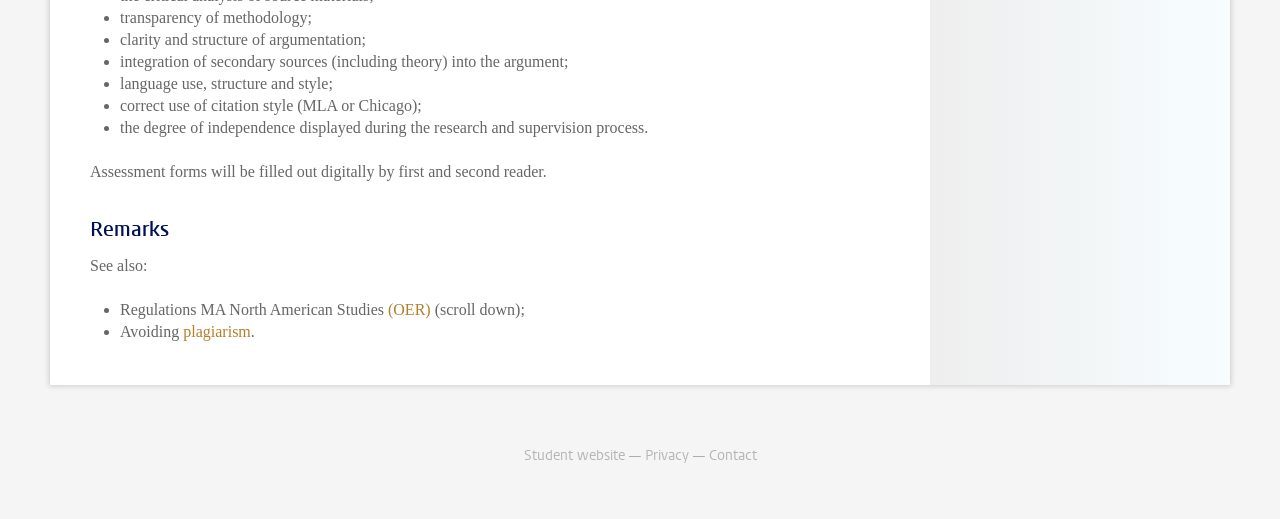Consider the image and give a detailed and elaborate answer to the question: 
What is the purpose of the assessment forms?

The webpage states that the assessment forms will be filled out digitally by the first and second reader, implying that the purpose of the forms is to provide a digital evaluation of the research paper.